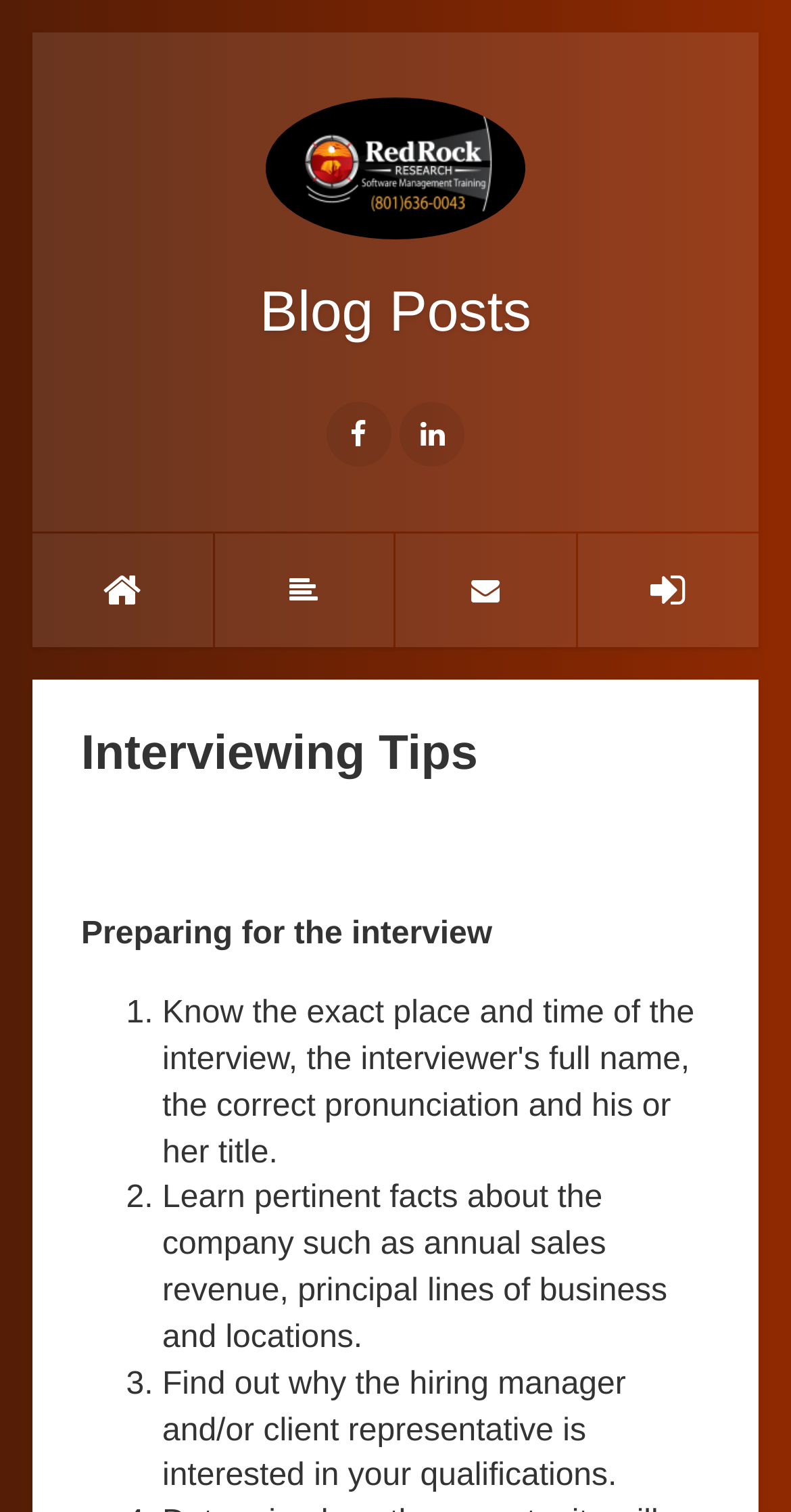Refer to the element description Log in and identify the corresponding bounding box in the screenshot. Format the coordinates as (top-left x, top-left y, bottom-right x, bottom-right y) with values in the range of 0 to 1.

[0.729, 0.353, 0.959, 0.428]